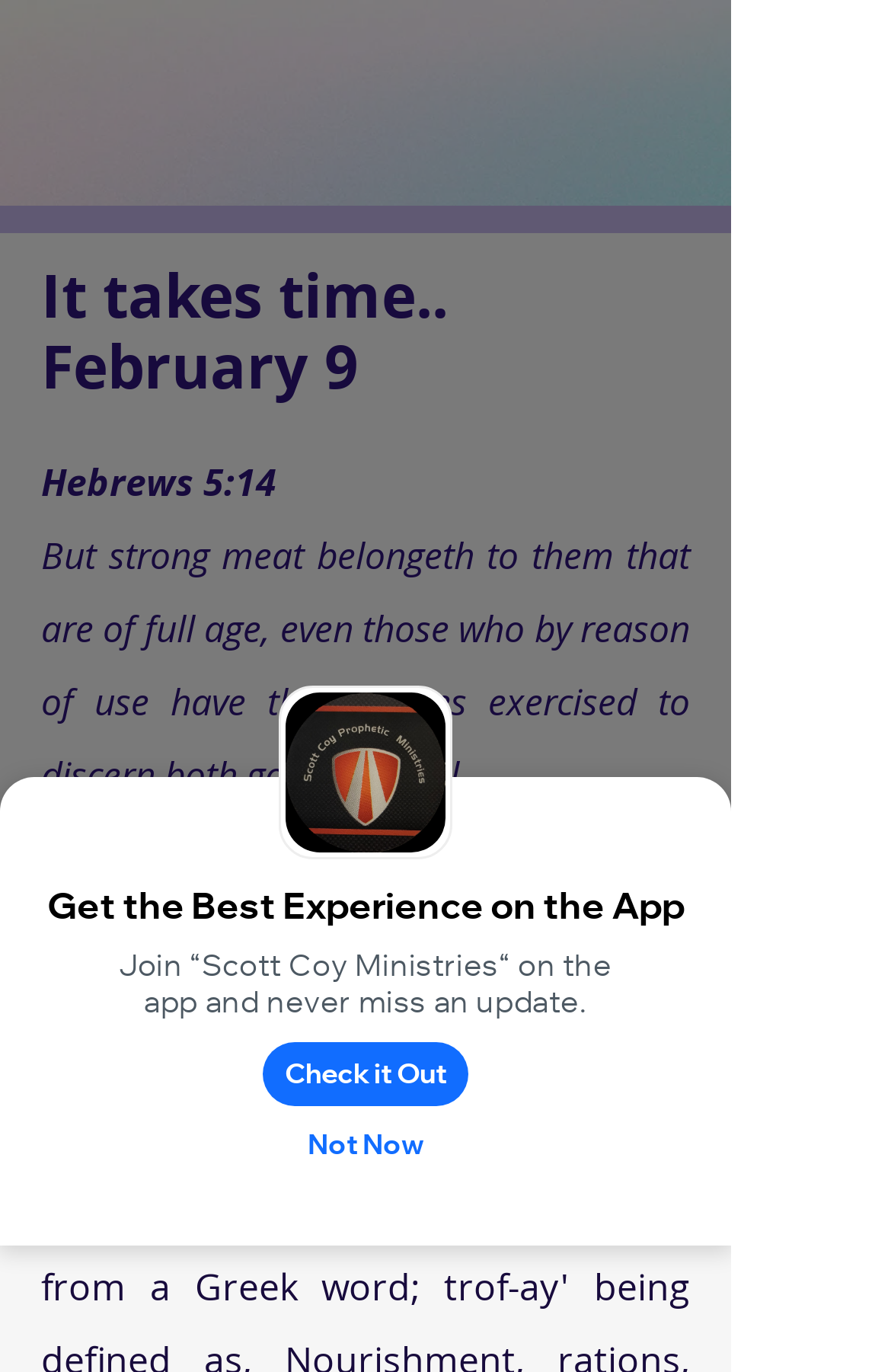What is the Greek word for strong meat?
From the screenshot, supply a one-word or short-phrase answer.

ster-eh-os